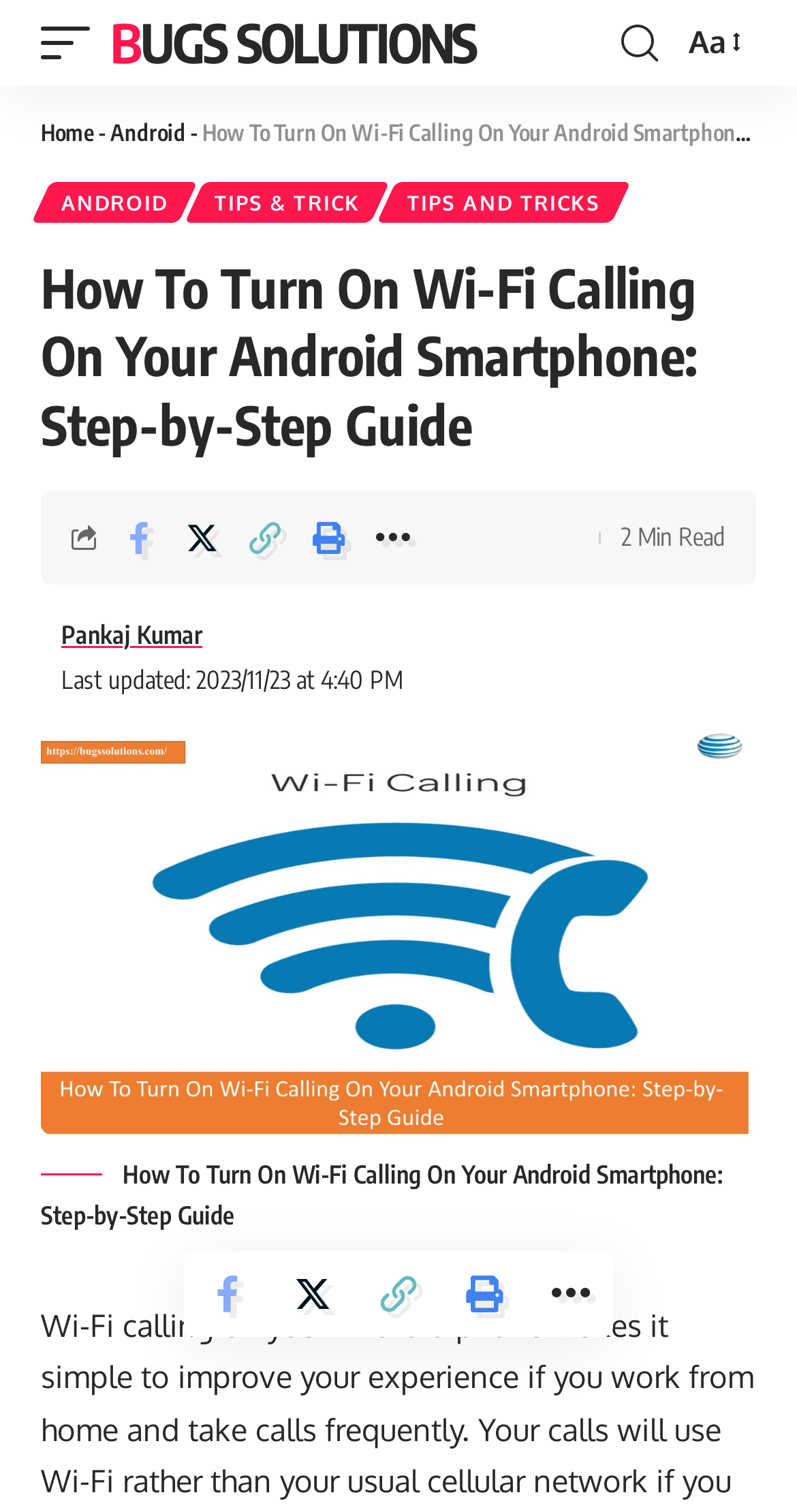Identify and extract the main heading from the webpage.

How To Turn On Wi-Fi Calling On Your Android Smartphone: Step-by-Step Guide